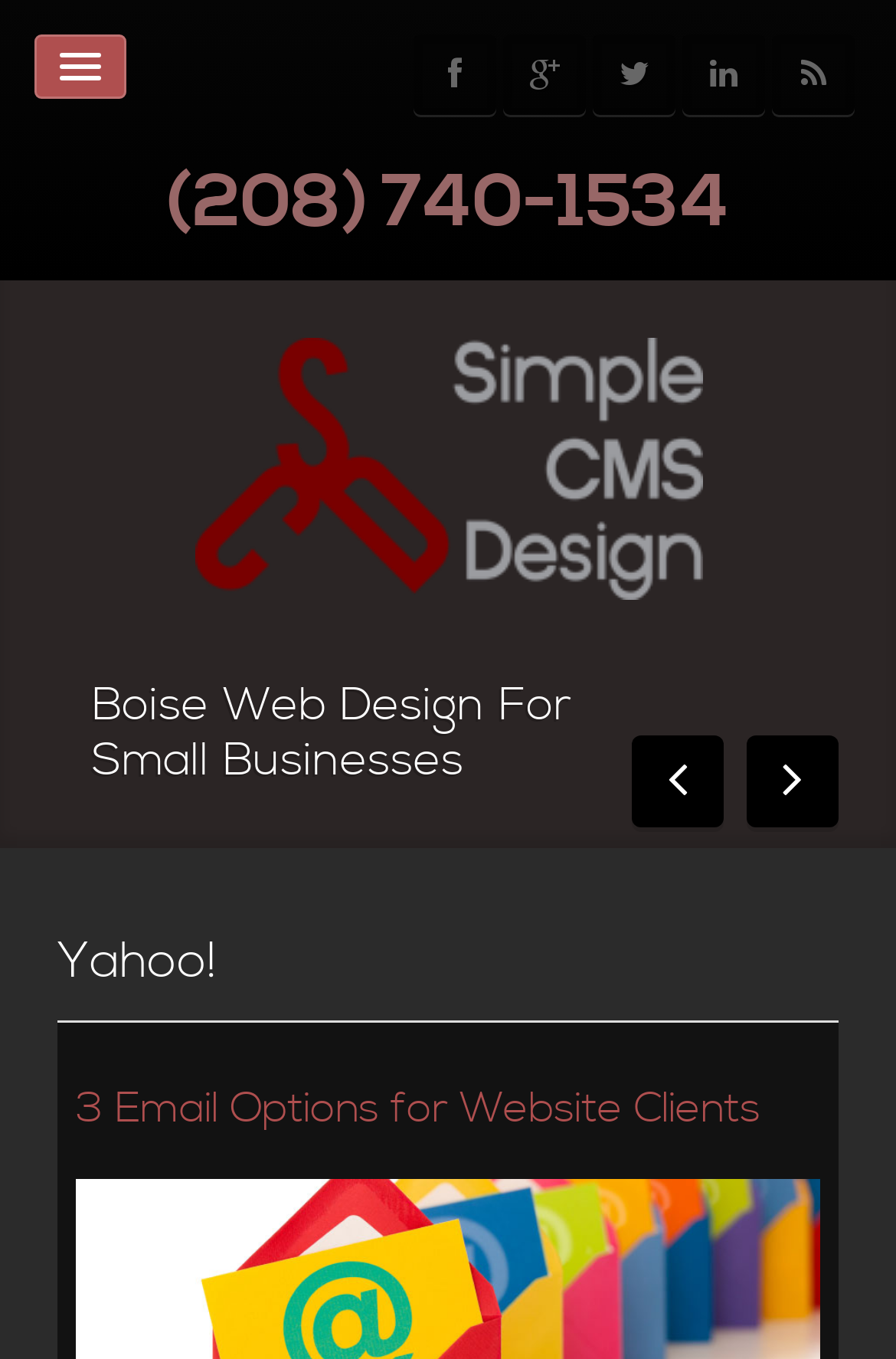From the details in the image, provide a thorough response to the question: What is the topic of the article?

I found a heading '3 Email Options for Website Clients' on the webpage, which suggests that the topic of the article is related to email options.